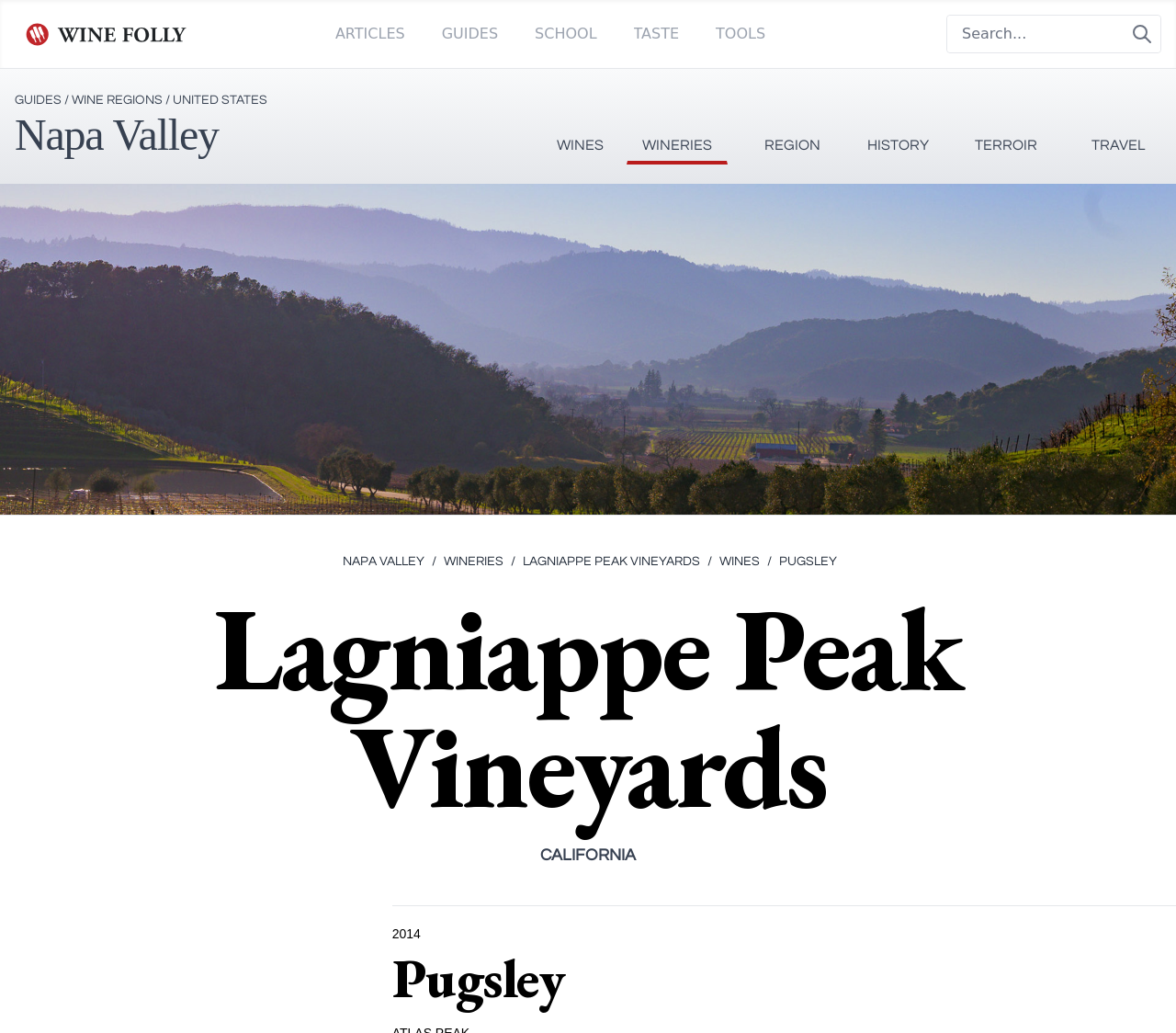Please specify the bounding box coordinates of the area that should be clicked to accomplish the following instruction: "Click the 'GIGGo app' link". The coordinates should consist of four float numbers between 0 and 1, i.e., [left, top, right, bottom].

None